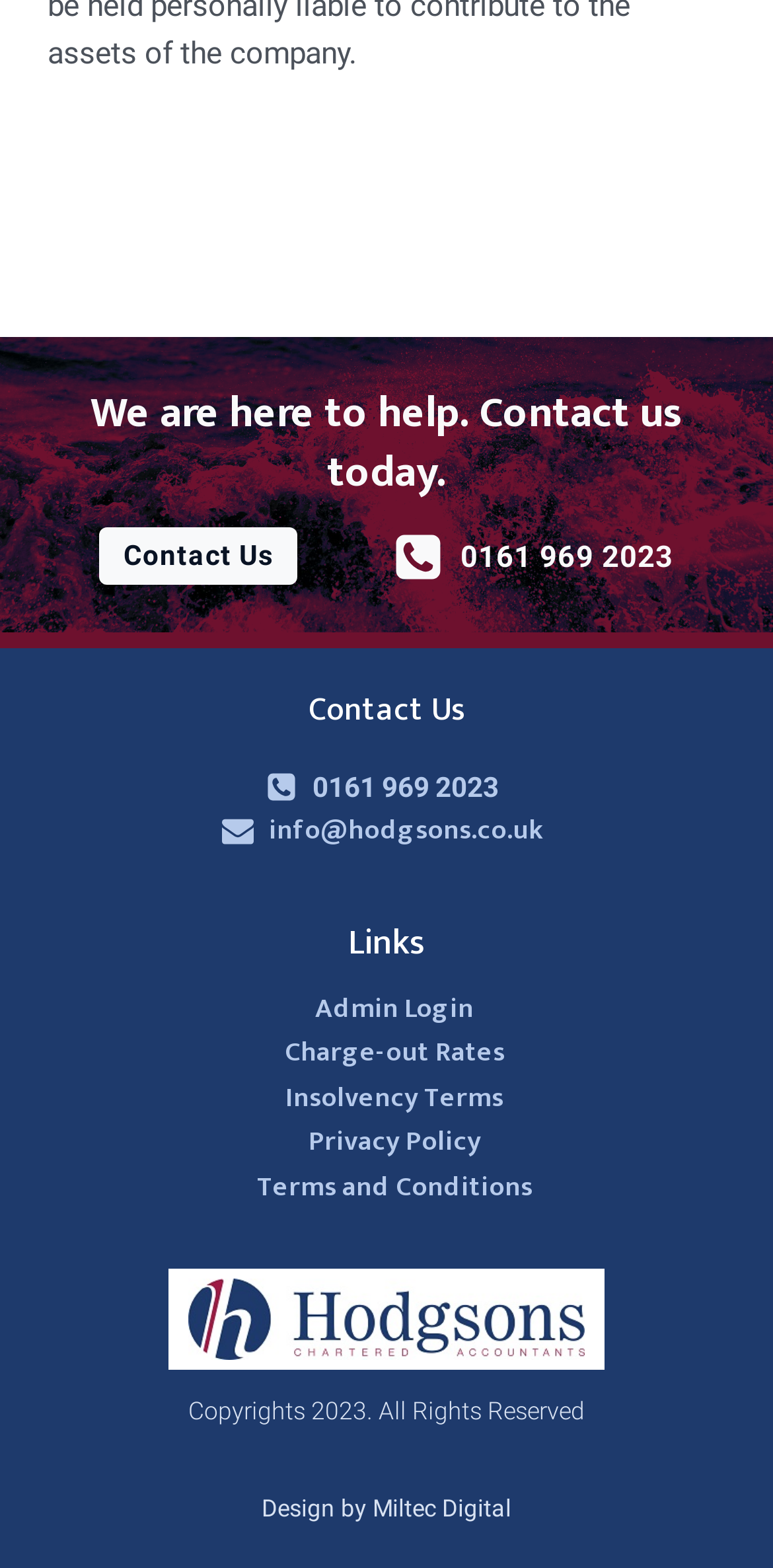Give a one-word or phrase response to the following question: What is the phone number to contact?

0161 969 2023